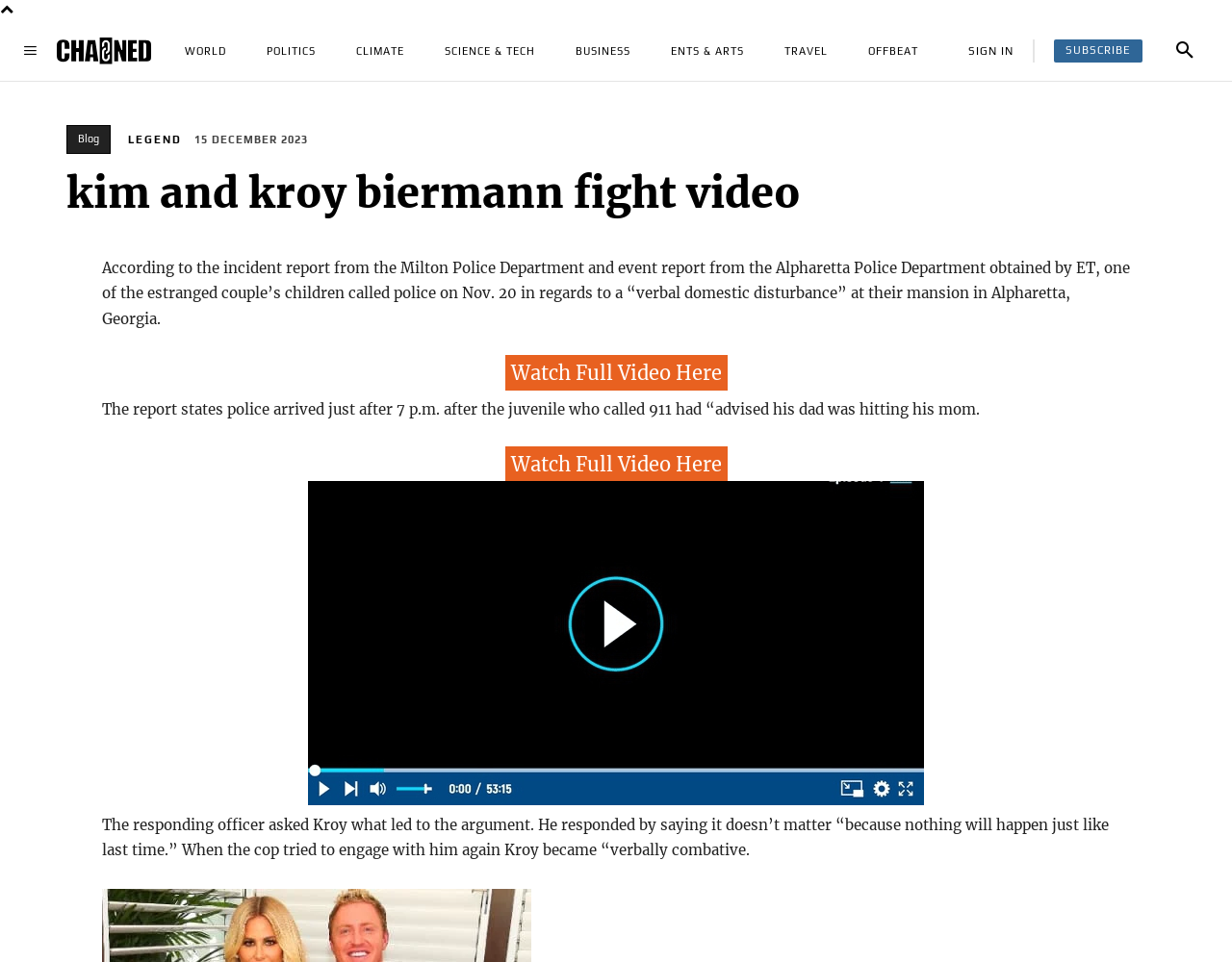Create a detailed summary of all the visual and textual information on the webpage.

The webpage appears to be a news article or blog post about a celebrity couple, Kim and Kroy Biermann, and their alleged fight. At the top of the page, there are several links to different categories, including WORLD, POLITICS, CLIMATE, and more, which are positioned horizontally across the screen. Below these links, there is a search button on the right side.

The main content of the page is focused on the article about the Biermanns. The title of the article, "kim and kroy biermann fight video", is prominently displayed near the top of the page. Below the title, there is a brief summary of the incident, which describes a verbal domestic disturbance at the couple's mansion in Alpharetta, Georgia.

The article is divided into several paragraphs, with links to watch full videos or videos scattered throughout the text. There are also images on the page, including one that appears to be a thumbnail for a video. The images are positioned near the corresponding text, which describes the content of the video.

The text of the article is dense and informative, with quotes from the police report and descriptions of the incident. The overall layout of the page is cluttered, with many links and images competing for attention. However, the main content of the article is easy to follow, and the use of headings and subheadings helps to break up the text and make it more readable.